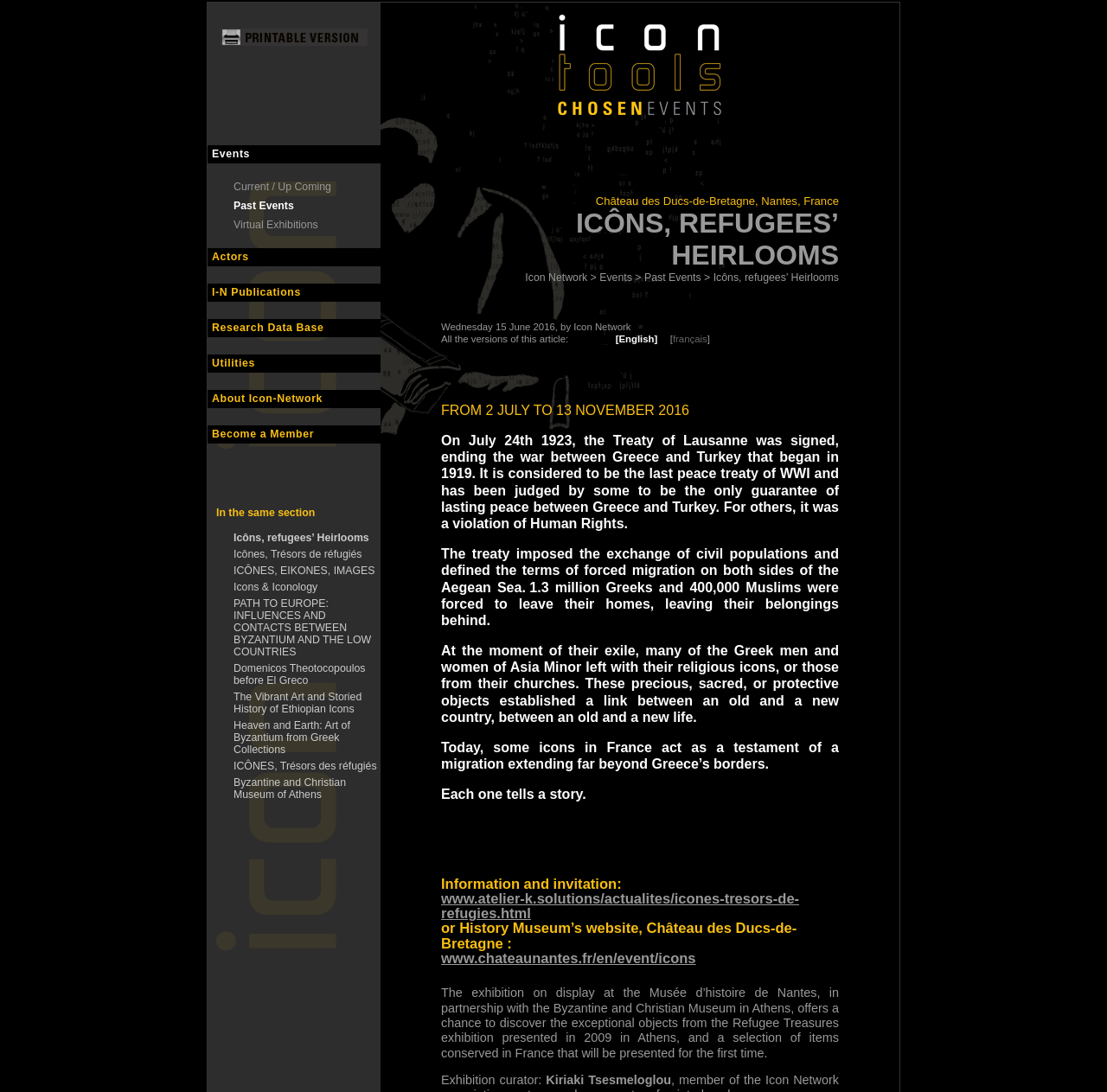Construct a comprehensive caption that outlines the webpage's structure and content.

The webpage is about the "Icôns, refugees' Heirlooms" exhibition, which explores the story of refugees and their precious icons. At the top of the page, there are several links to different sections of the website, including "Print this article", "Events", "Actors", and "About Icon-Network". 

Below these links, there is a heading "In the same section" followed by a list of links to related articles. The main content of the page starts with a heading "ICÔNS, REFUGEES’ HEIRLOOMS" and a brief description of the exhibition. 

To the right of the heading, there are links to "Icon Network" and "Events". Below the description, there is a static text block that provides more information about the Treaty of Lausanne, which was signed in 1923 and led to the exchange of civil populations between Greece and Turkey. 

The text block is followed by several paragraphs that describe the significance of icons in the context of migration and exile. These paragraphs are accompanied by a few links to external websites, including the website of the History Museum in Nantes, France. 

At the bottom of the page, there is a heading "Information and invitation" with links to external websites and a brief description of the exhibition. The curator of the exhibition, Kiriaki Tsesmeloglou, is also mentioned.